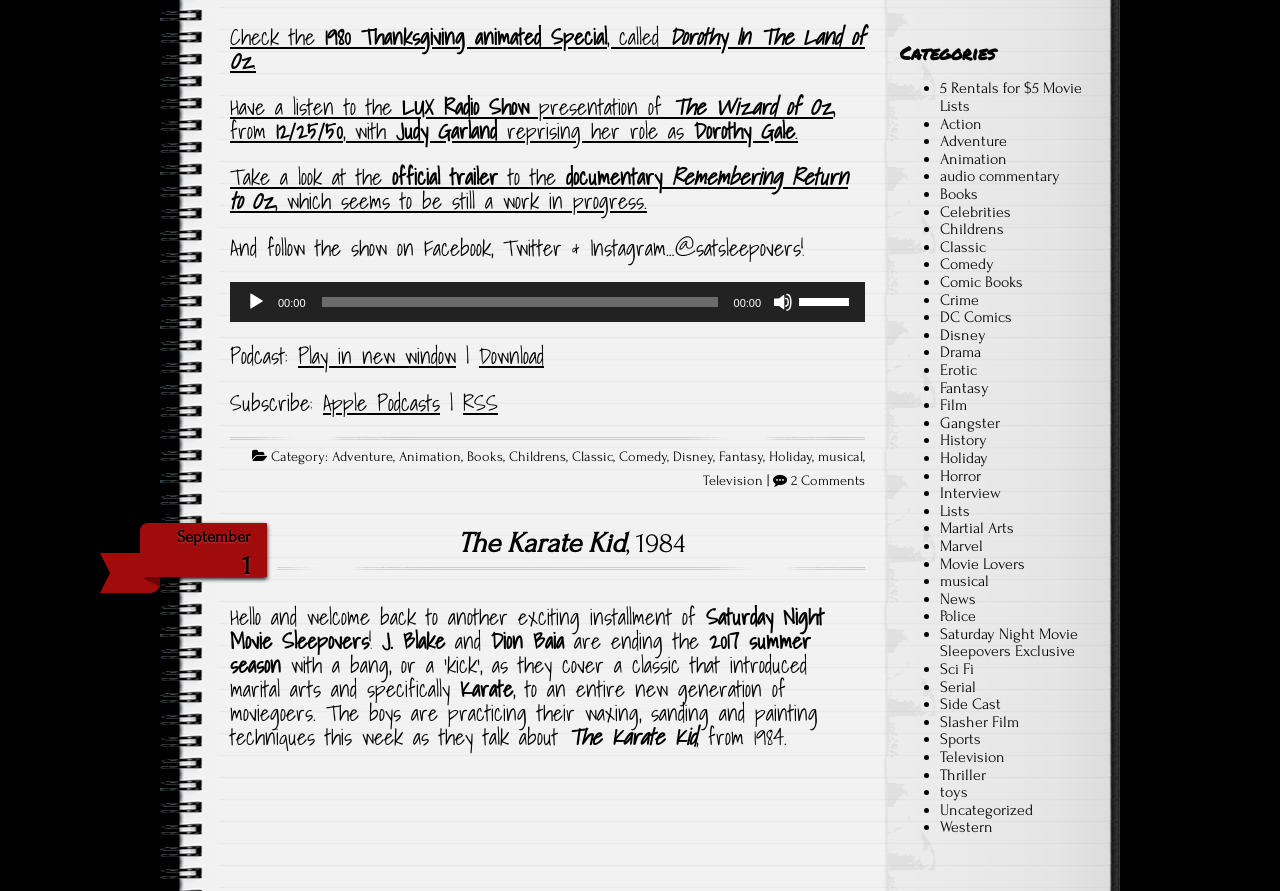What categories are listed on the webpage? Observe the screenshot and provide a one-word or short phrase answer.

Adventure, Animation, etc.